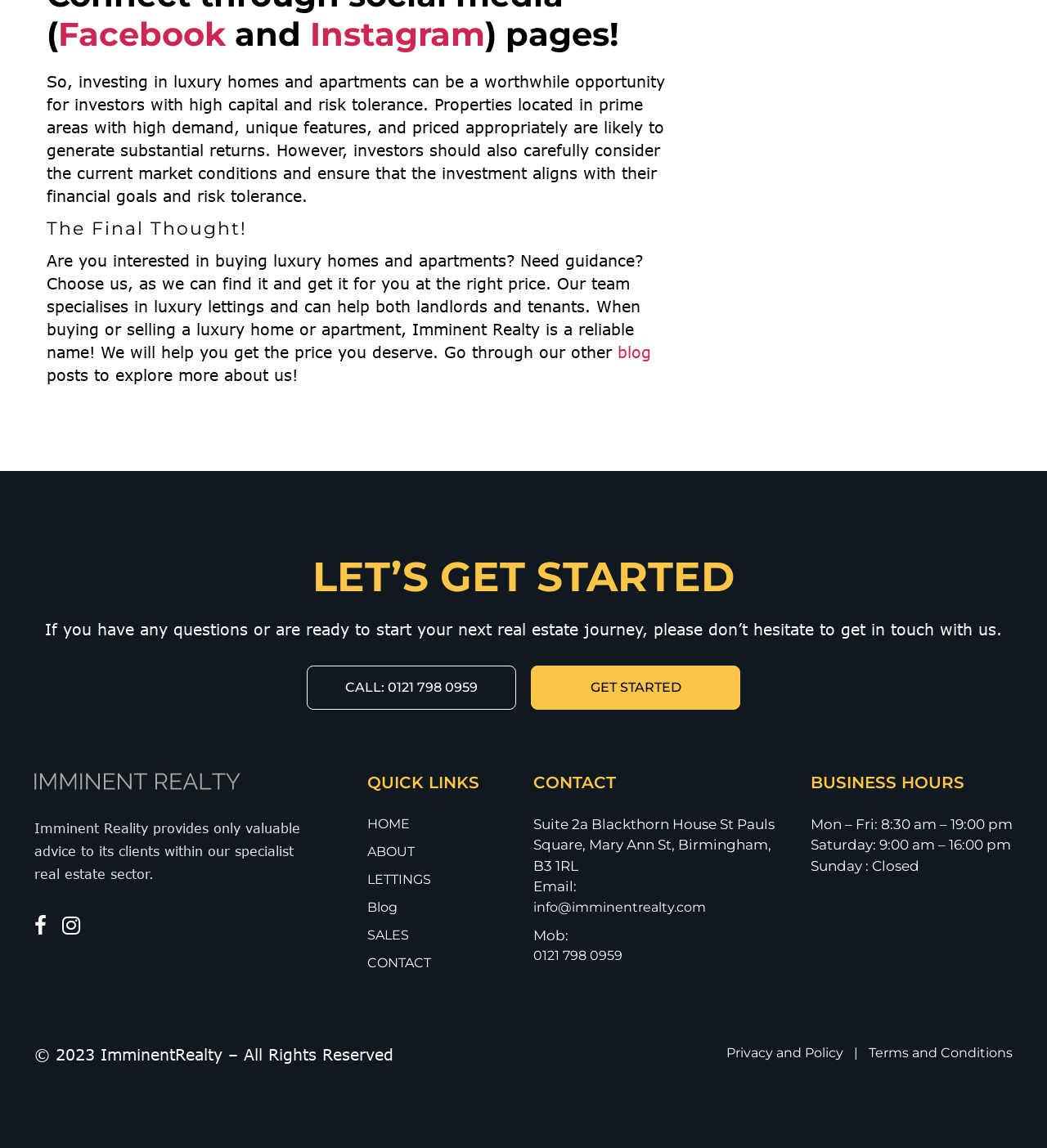What is the company name mentioned on the webpage?
Based on the image, respond with a single word or phrase.

Imminent Realty